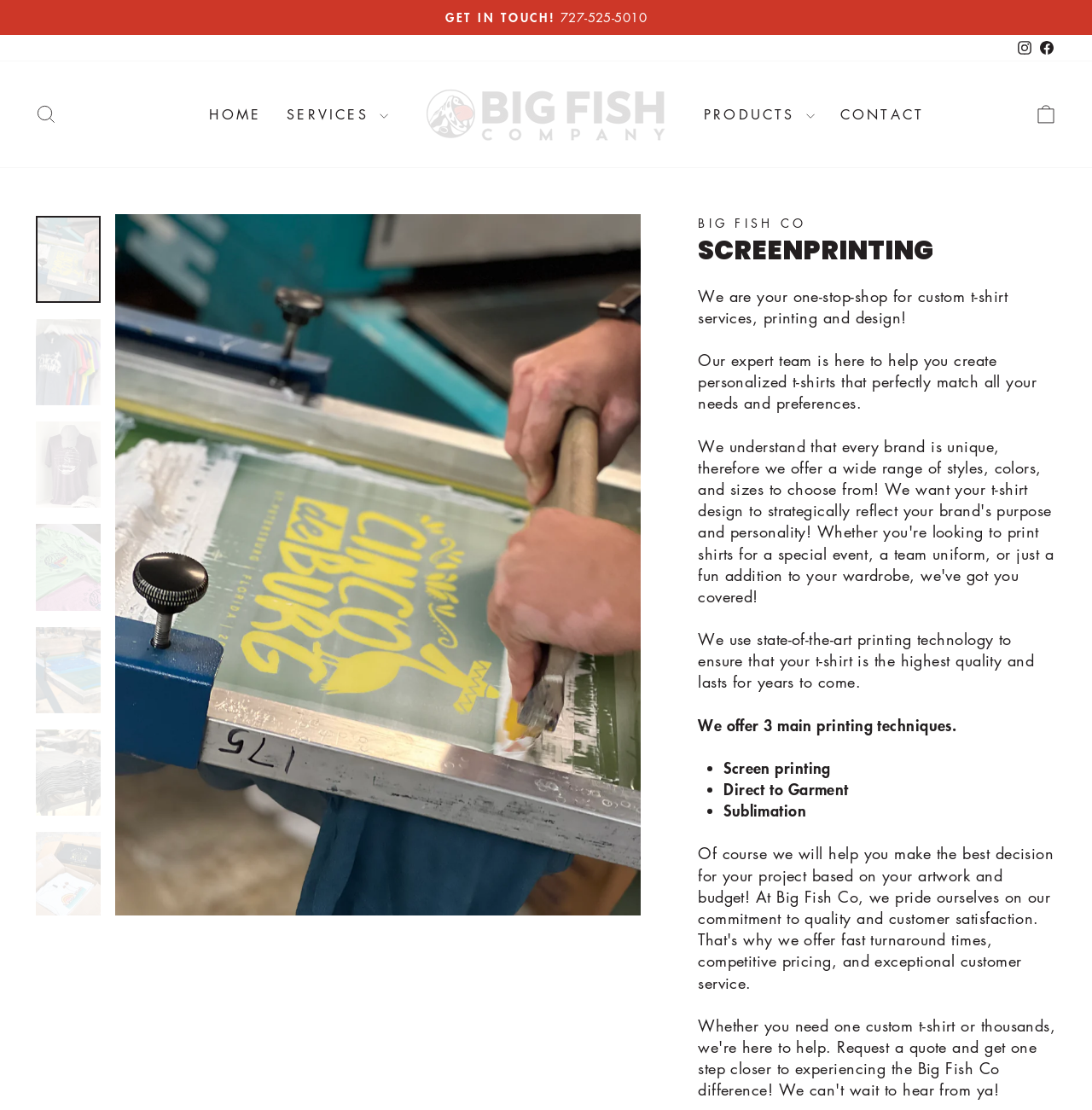Respond to the following question with a brief word or phrase:
What is the name of the company?

The Big Fish Co